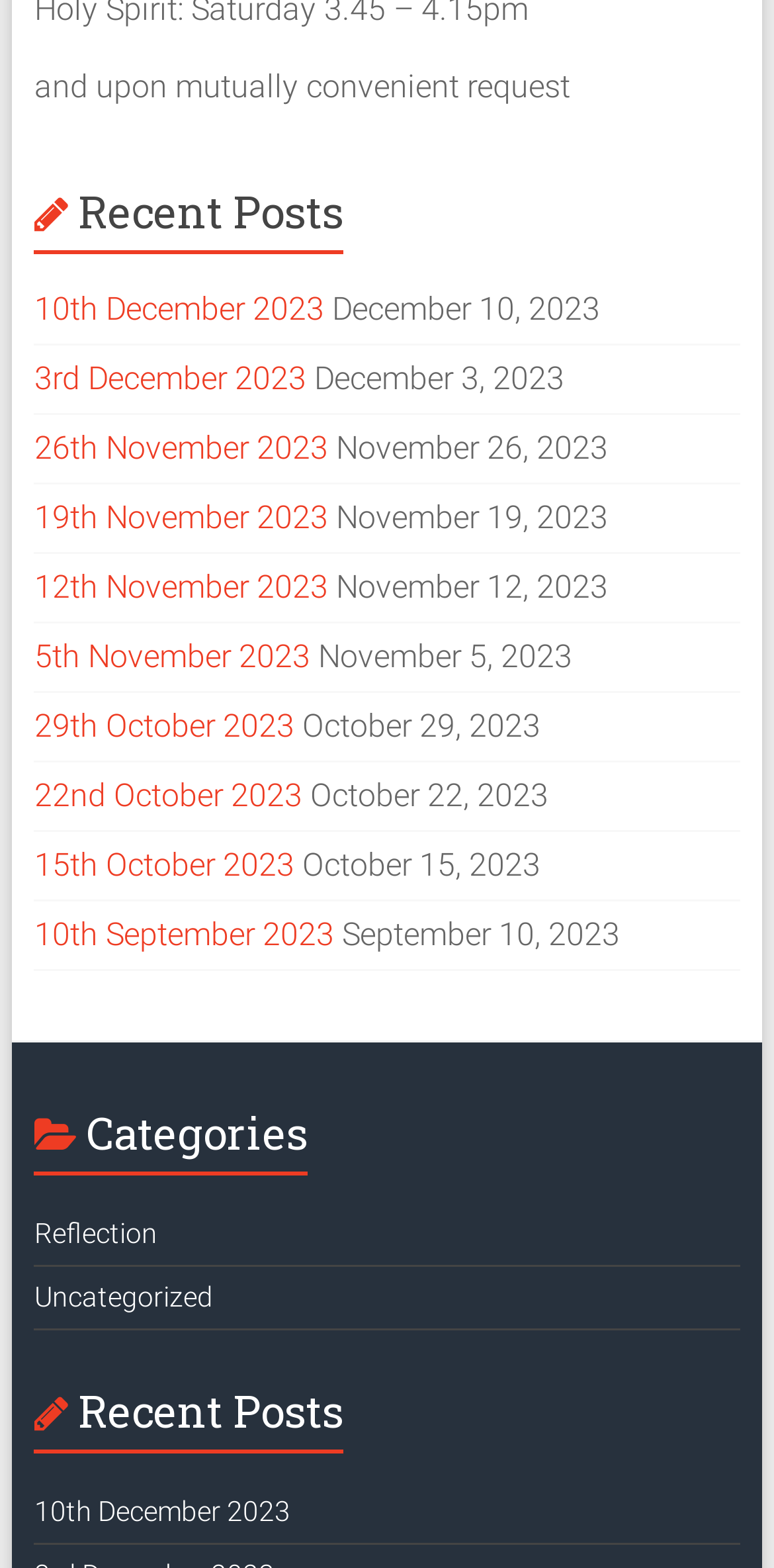Using the details in the image, give a detailed response to the question below:
How many recent posts are listed?

I counted the number of links with dates in the 'Recent Posts' section, and there are 10 of them.